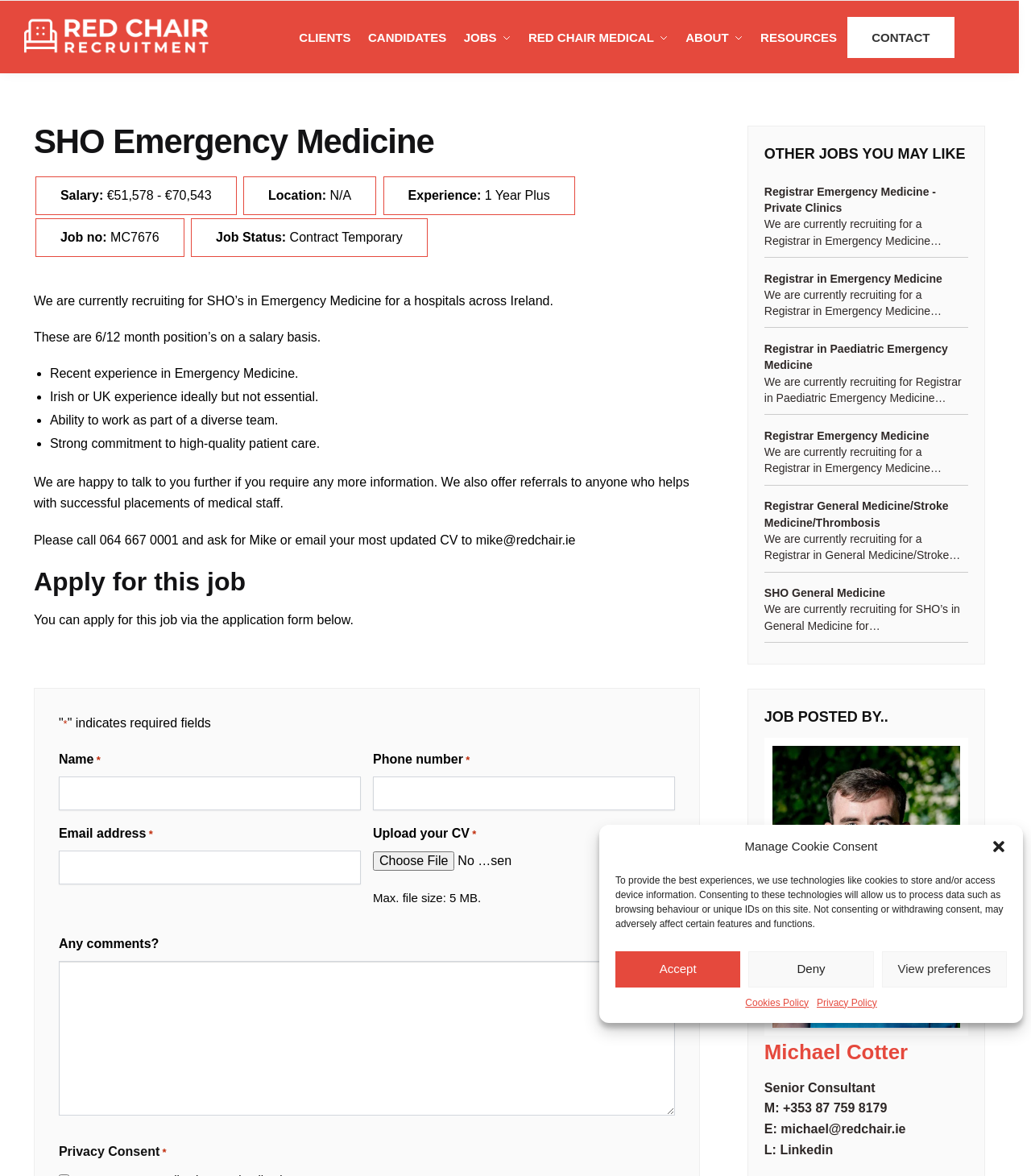Find the bounding box coordinates for the HTML element described as: "Cookies Policy". The coordinates should consist of four float values between 0 and 1, i.e., [left, top, right, bottom].

[0.723, 0.846, 0.784, 0.86]